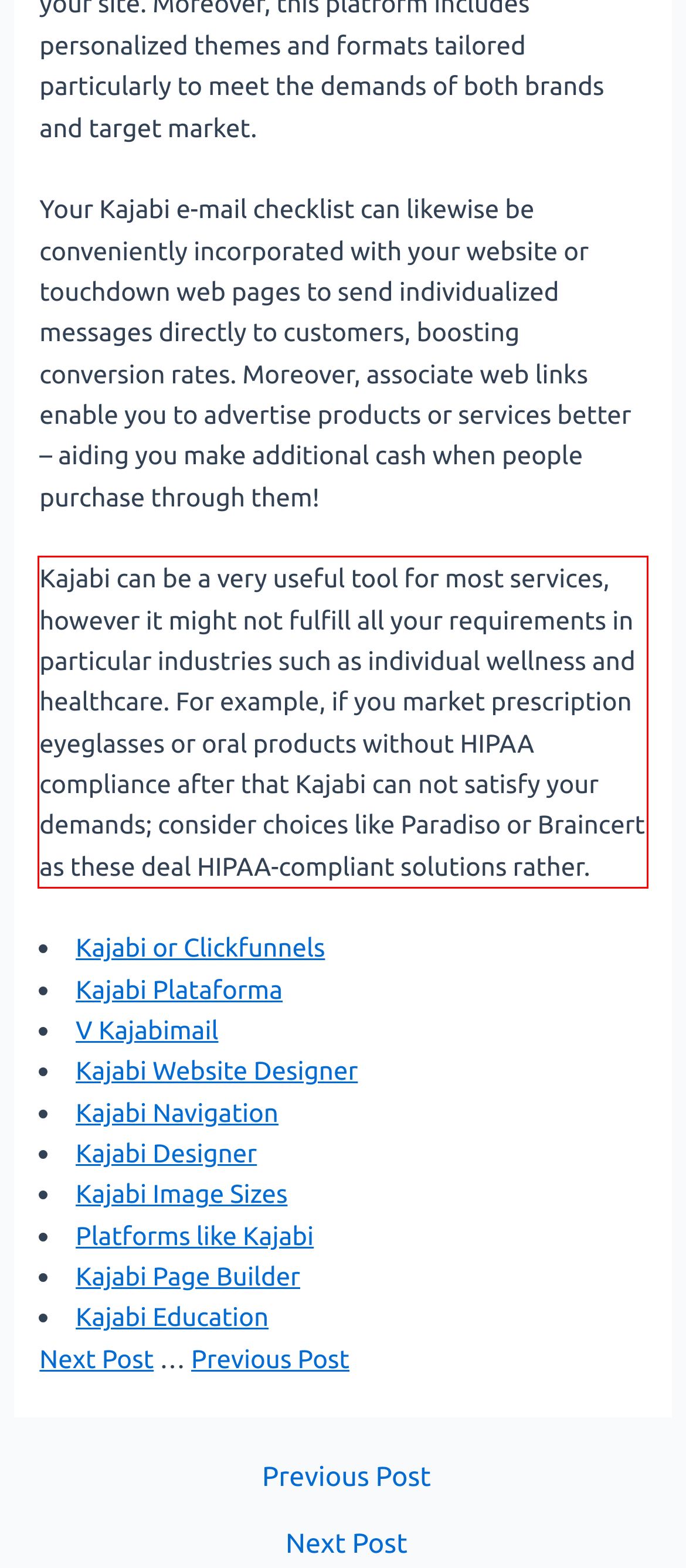Given a webpage screenshot, identify the text inside the red bounding box using OCR and extract it.

Kajabi can be a very useful tool for most services, however it might not fulfill all your requirements in particular industries such as individual wellness and healthcare. For example, if you market prescription eyeglasses or oral products without HIPAA compliance after that Kajabi can not satisfy your demands; consider choices like Paradiso or Braincert as these deal HIPAA-compliant solutions rather.